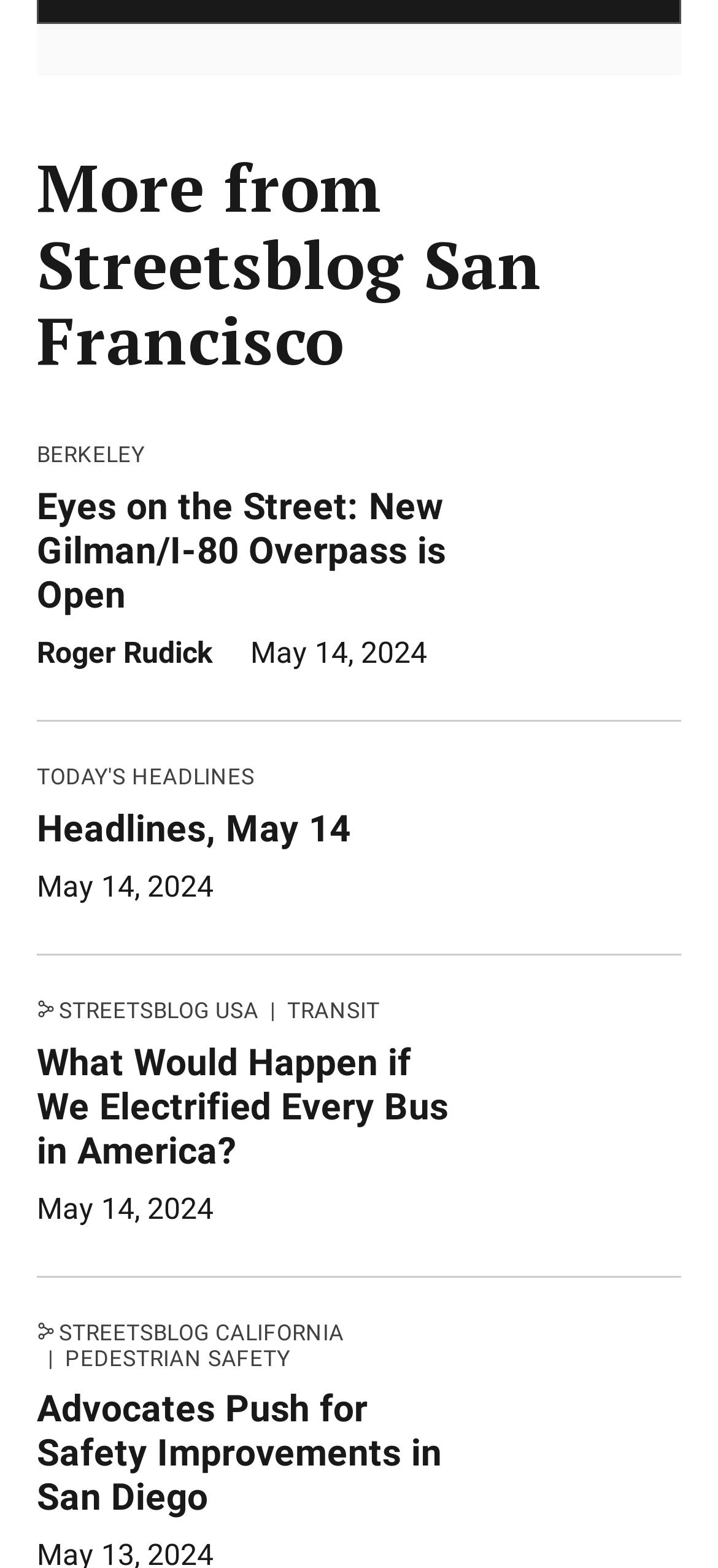Please specify the bounding box coordinates of the area that should be clicked to accomplish the following instruction: "Read the article 'Eyes on the Street: New Gilman/I-80 Overpass is Open'". The coordinates should consist of four float numbers between 0 and 1, i.e., [left, top, right, bottom].

[0.051, 0.308, 0.638, 0.402]